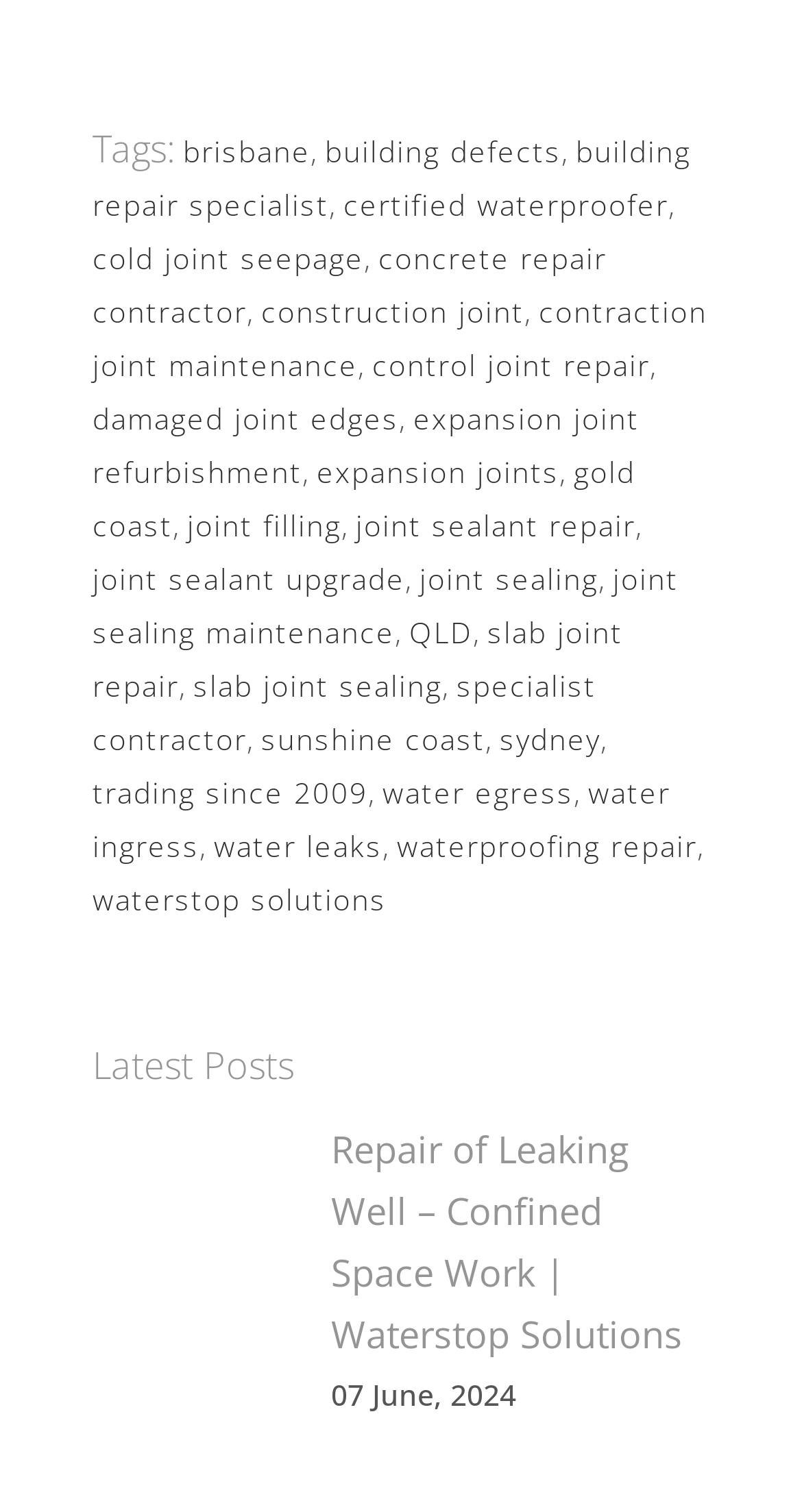Please give a one-word or short phrase response to the following question: 
What is the main topic of this webpage?

Building repair and waterproofing